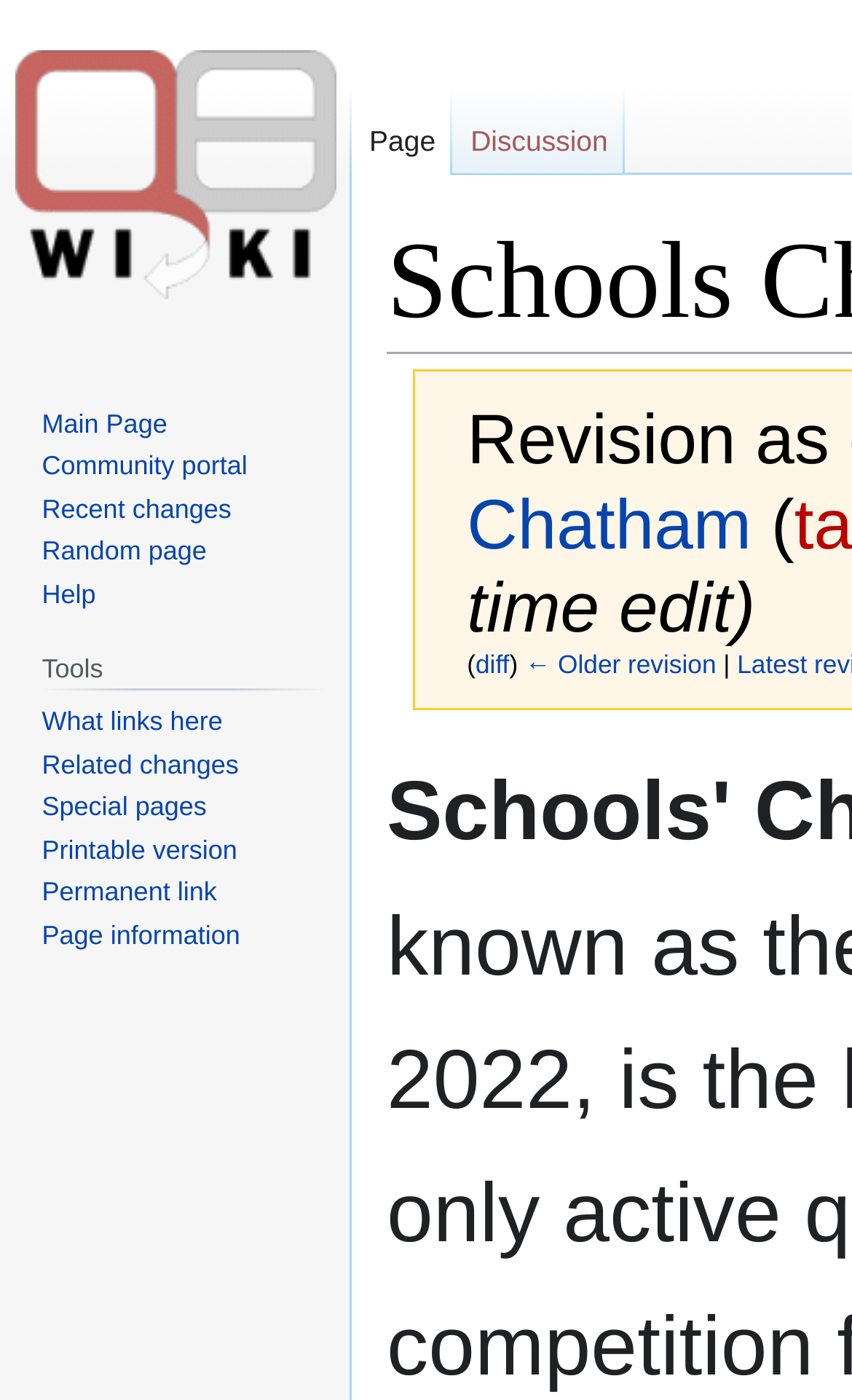Please locate the clickable area by providing the bounding box coordinates to follow this instruction: "Go to discussion page".

[0.532, 0.062, 0.734, 0.125]